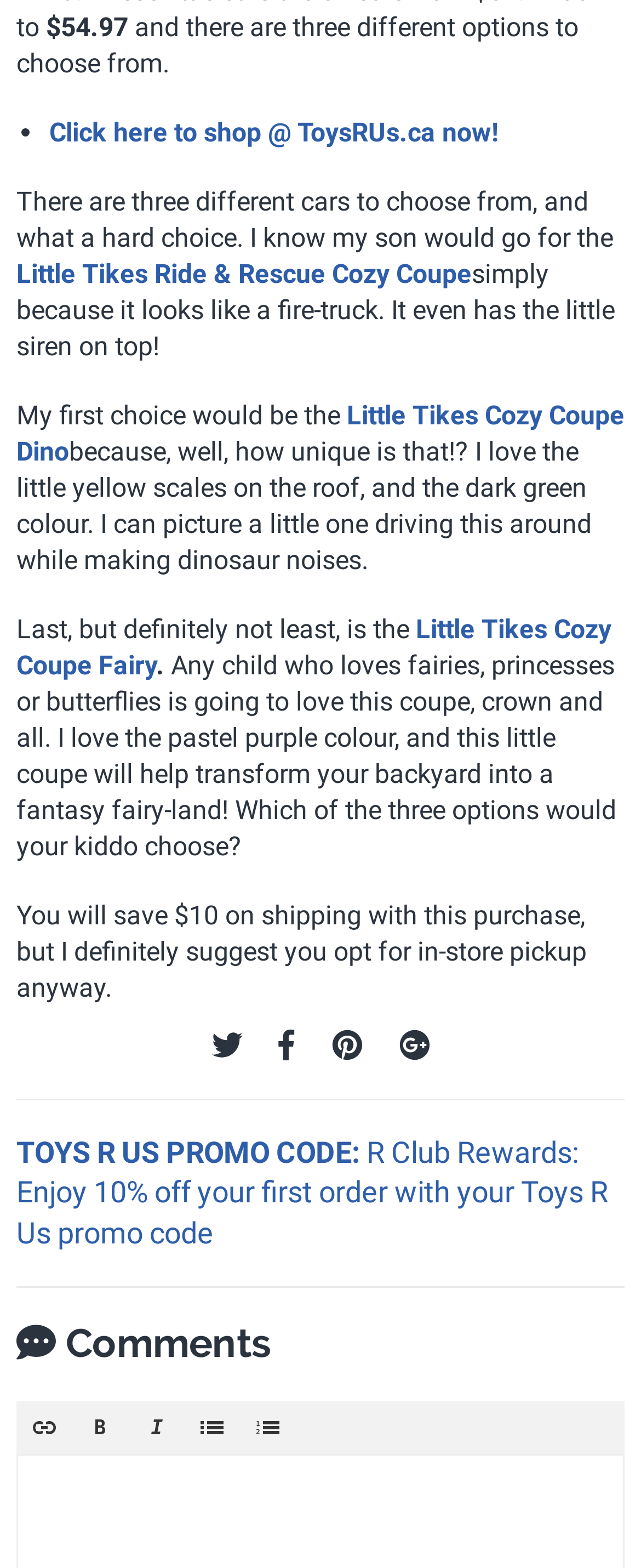Pinpoint the bounding box coordinates of the clickable area necessary to execute the following instruction: "Choose the Little Tikes Ride & Rescue Cozy Coupe option". The coordinates should be given as four float numbers between 0 and 1, namely [left, top, right, bottom].

[0.026, 0.165, 0.736, 0.185]